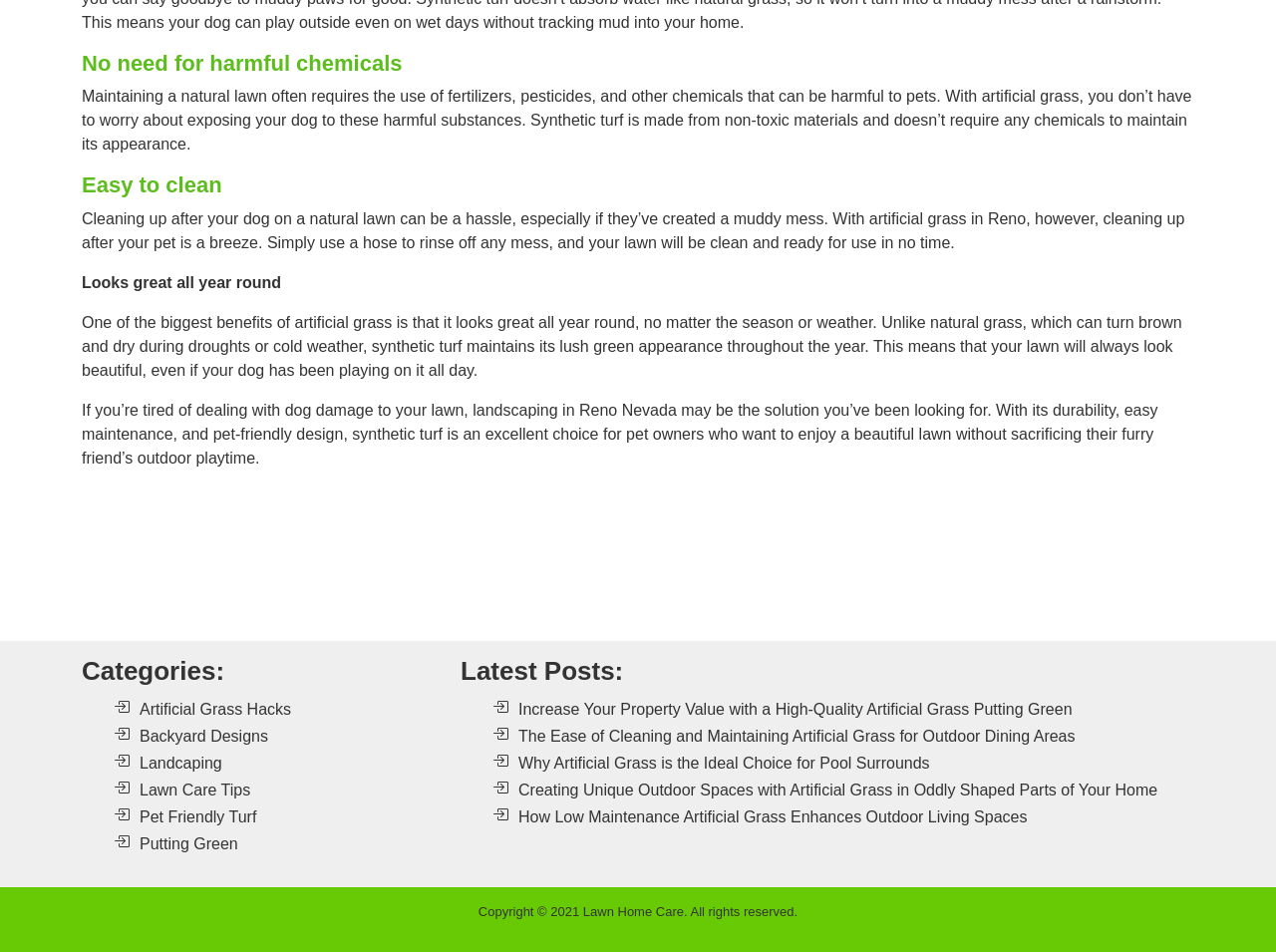Pinpoint the bounding box coordinates of the element that must be clicked to accomplish the following instruction: "navigate to Home". The coordinates should be in the format of four float numbers between 0 and 1, i.e., [left, top, right, bottom].

None